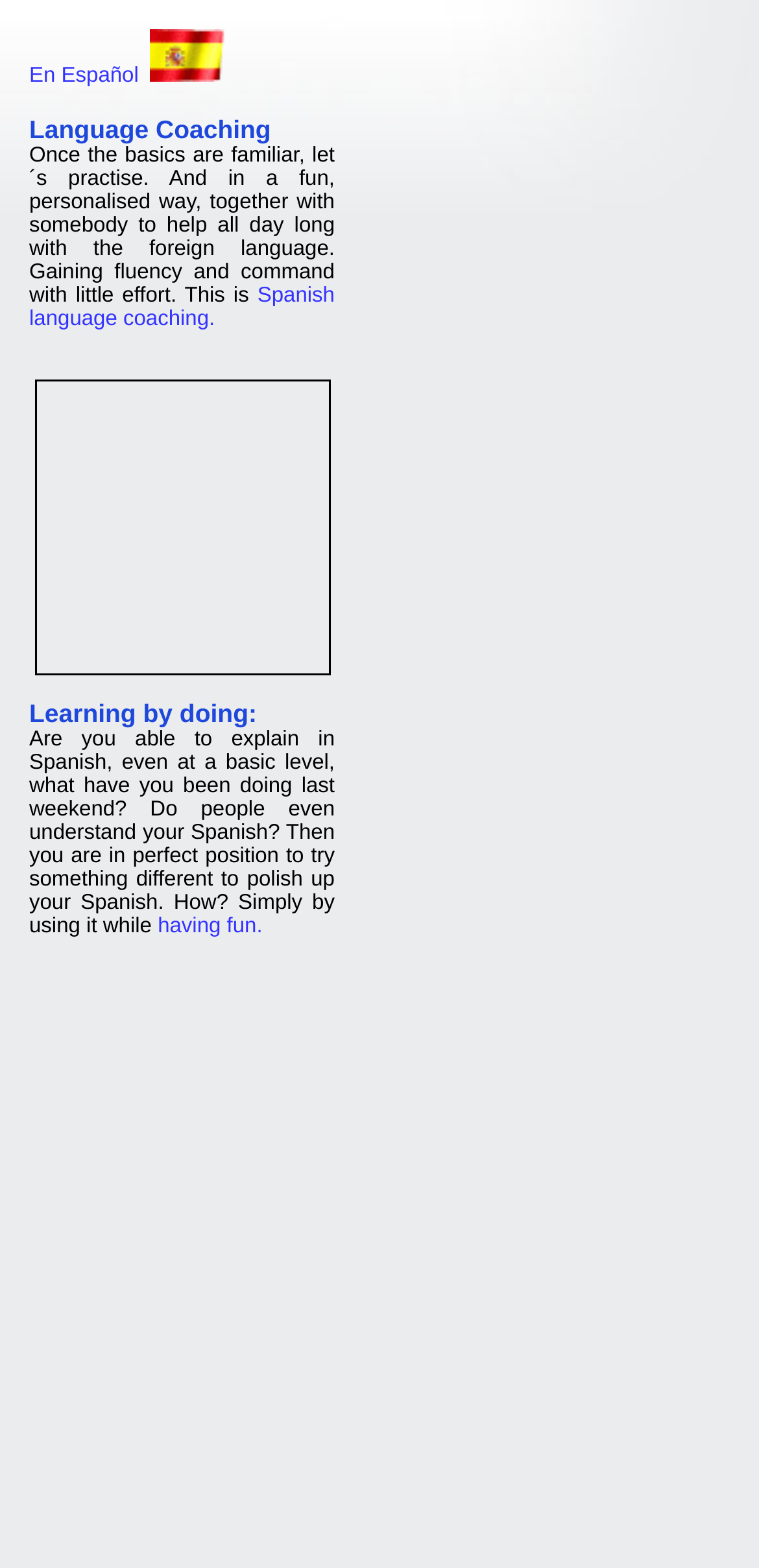Identify the bounding box for the given UI element using the description provided. Coordinates should be in the format (top-left x, top-left y, bottom-right x, bottom-right y) and must be between 0 and 1. Here is the description: having fun.

[0.208, 0.583, 0.346, 0.598]